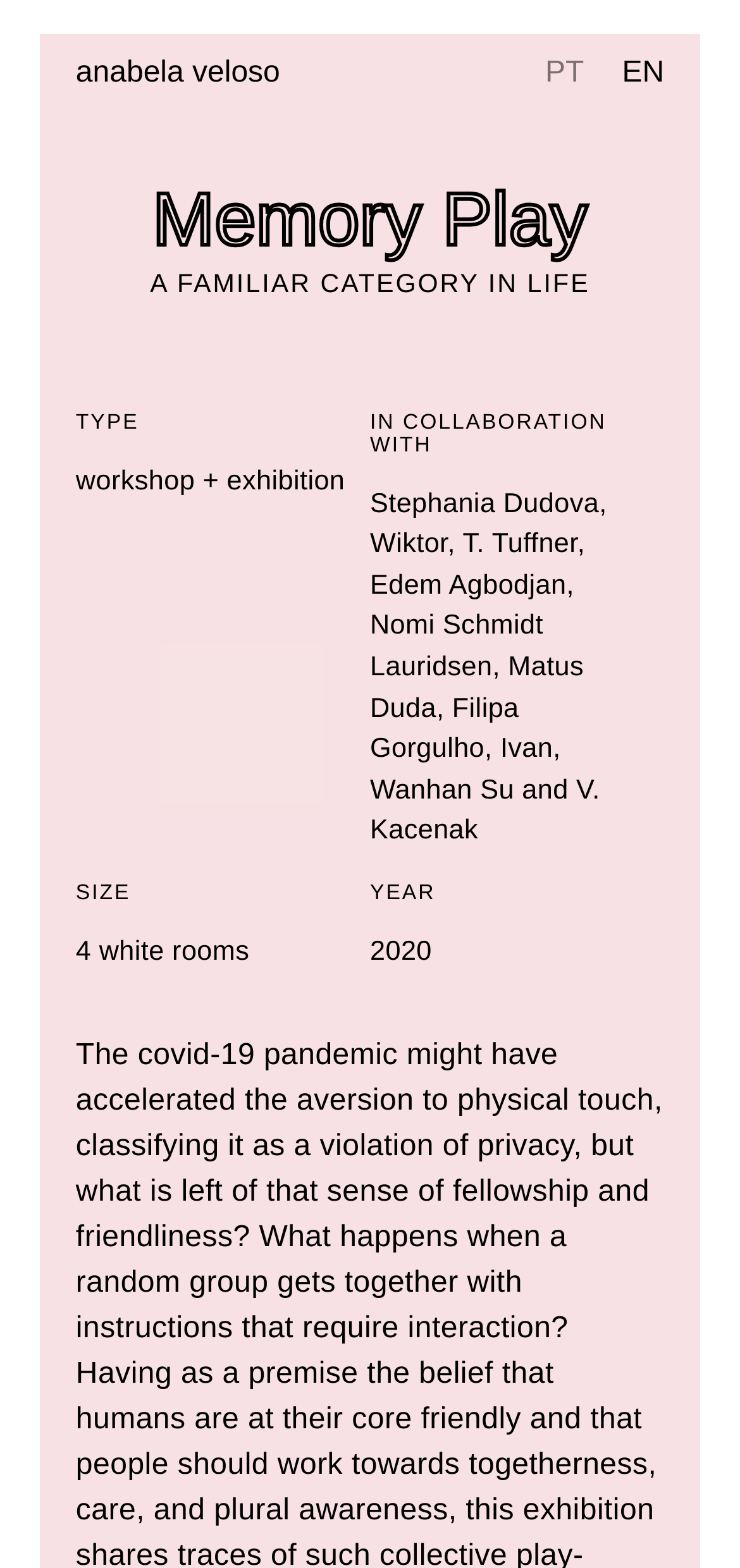Can you give a detailed response to the following question using the information from the image? What is the name of the artist?

The answer can be found by looking at the link element with the text 'anabela veloso' at the top of the webpage, which suggests that Anabela Veloso is the artist behind the Memory Play workshop.